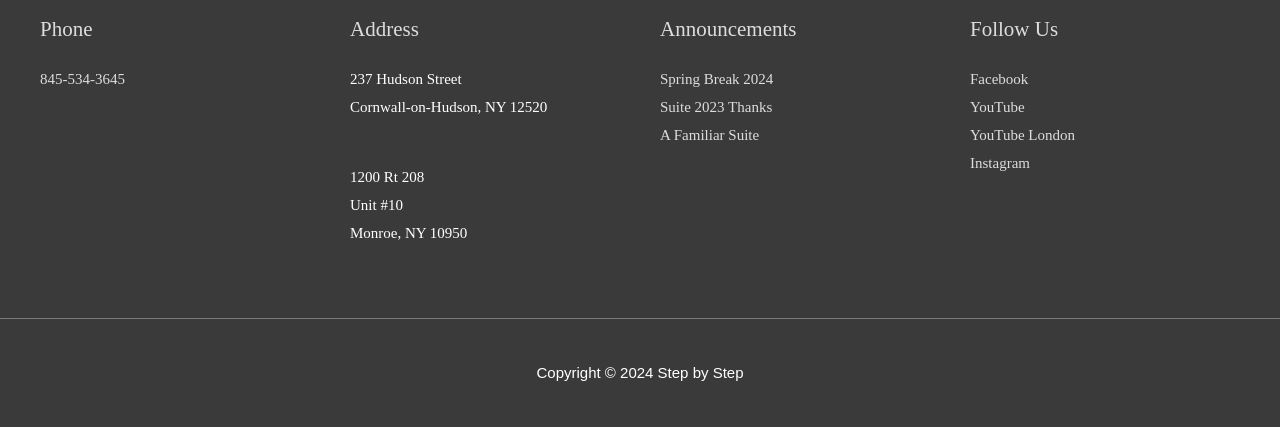Locate the bounding box coordinates of the element that needs to be clicked to carry out the instruction: "Explore Art for the Interior Designers". The coordinates should be given as four float numbers ranging from 0 to 1, i.e., [left, top, right, bottom].

None